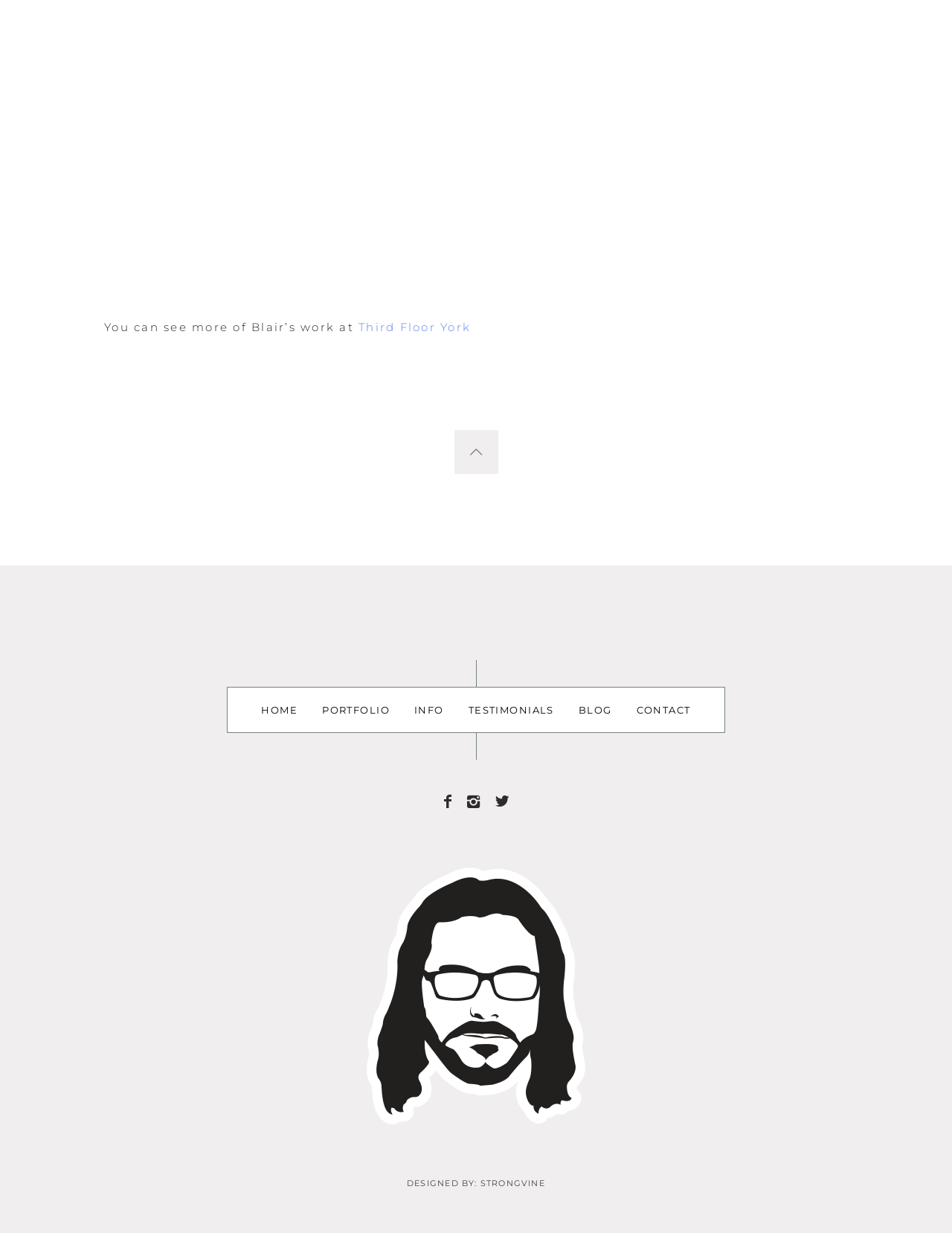Identify the bounding box for the element characterized by the following description: "Blog".

[0.608, 0.571, 0.643, 0.581]